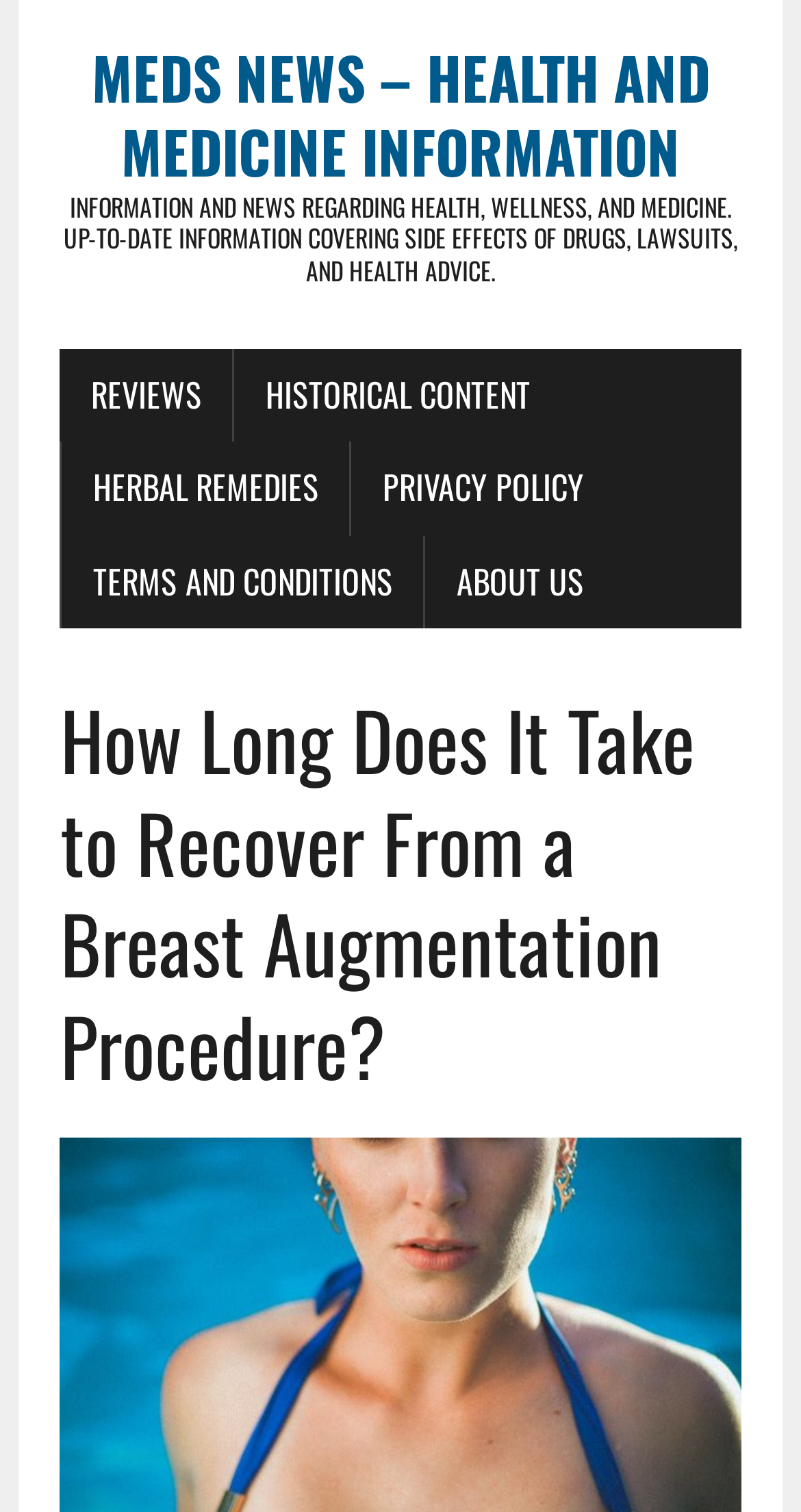What is the topic of the current webpage?
Based on the screenshot, give a detailed explanation to answer the question.

The topic of the current webpage can be determined by looking at the heading, which says 'How Long Does It Take to Recover From a Breast Augmentation Procedure?'.